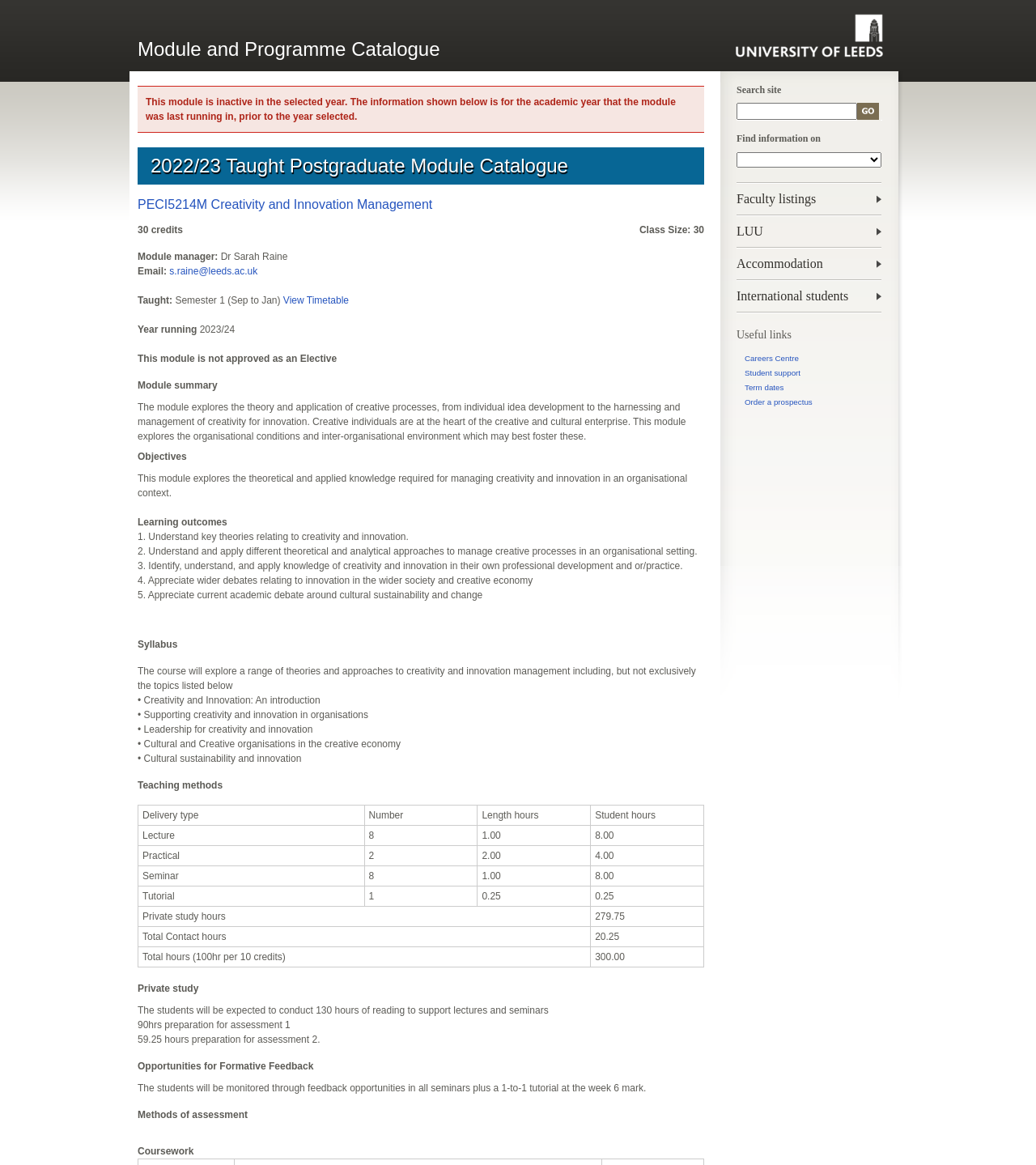Identify the bounding box of the HTML element described as: "Order a prospectus".

[0.711, 0.341, 0.784, 0.349]